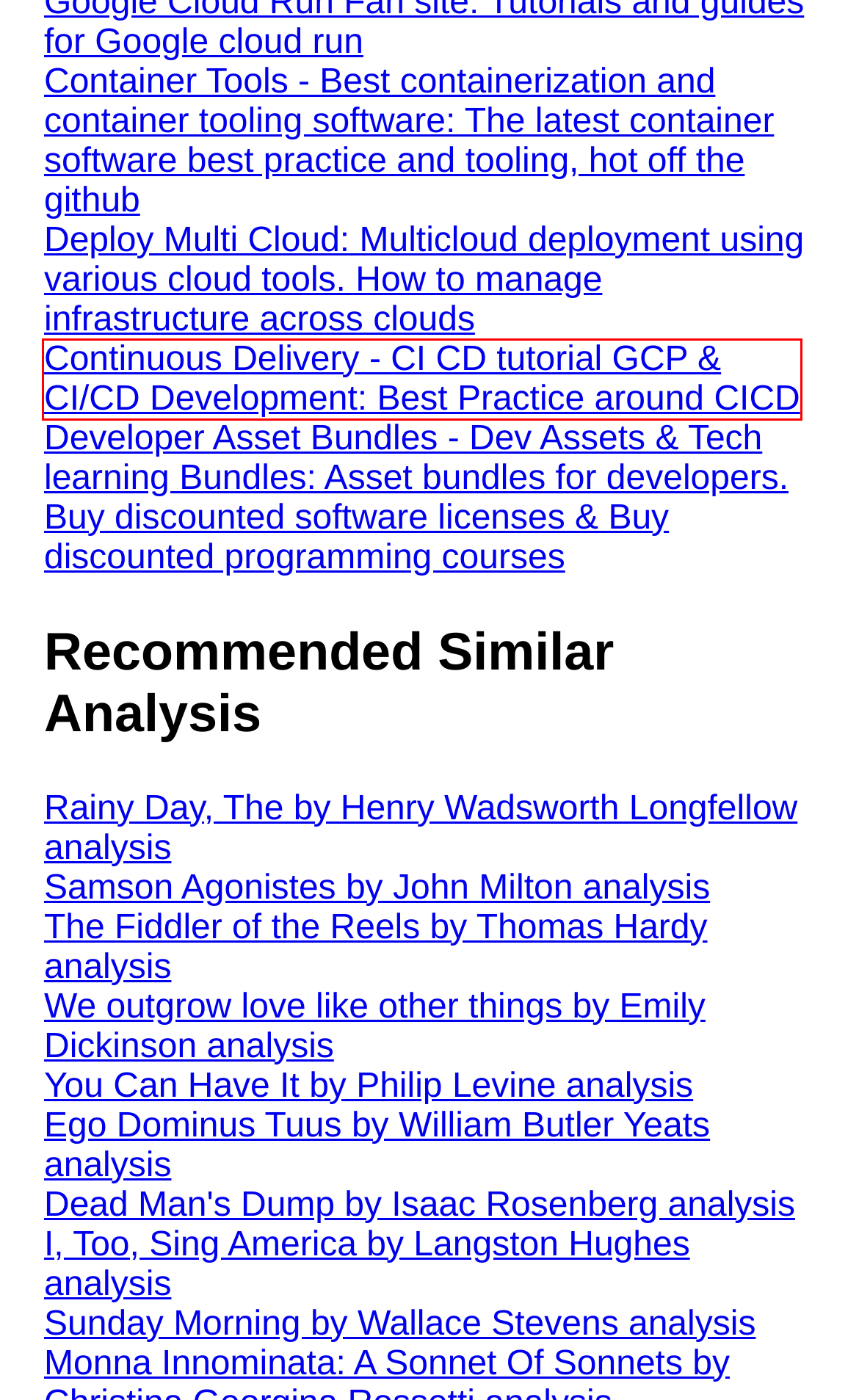You are presented with a screenshot of a webpage that includes a red bounding box around an element. Determine which webpage description best matches the page that results from clicking the element within the red bounding box. Here are the candidates:
A. Continuous Delivery - CI CD tutorial GCP & CI/CD Development
B. Viral news today
C. Container Tools - Best containerization and container tooling software
D. Google Cloud Run Fan site
E. Deploy Multi Cloud
F. Developer Asset Bundles - Dev Assets & Tech learning Bundles
G. DFW Community
H. Speed Math

A